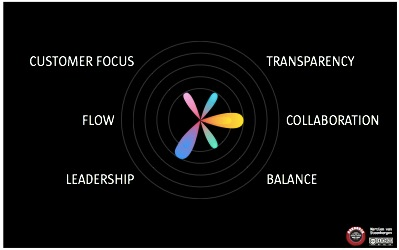What shape is at the center of the design?
Your answer should be a single word or phrase derived from the screenshot.

Flower